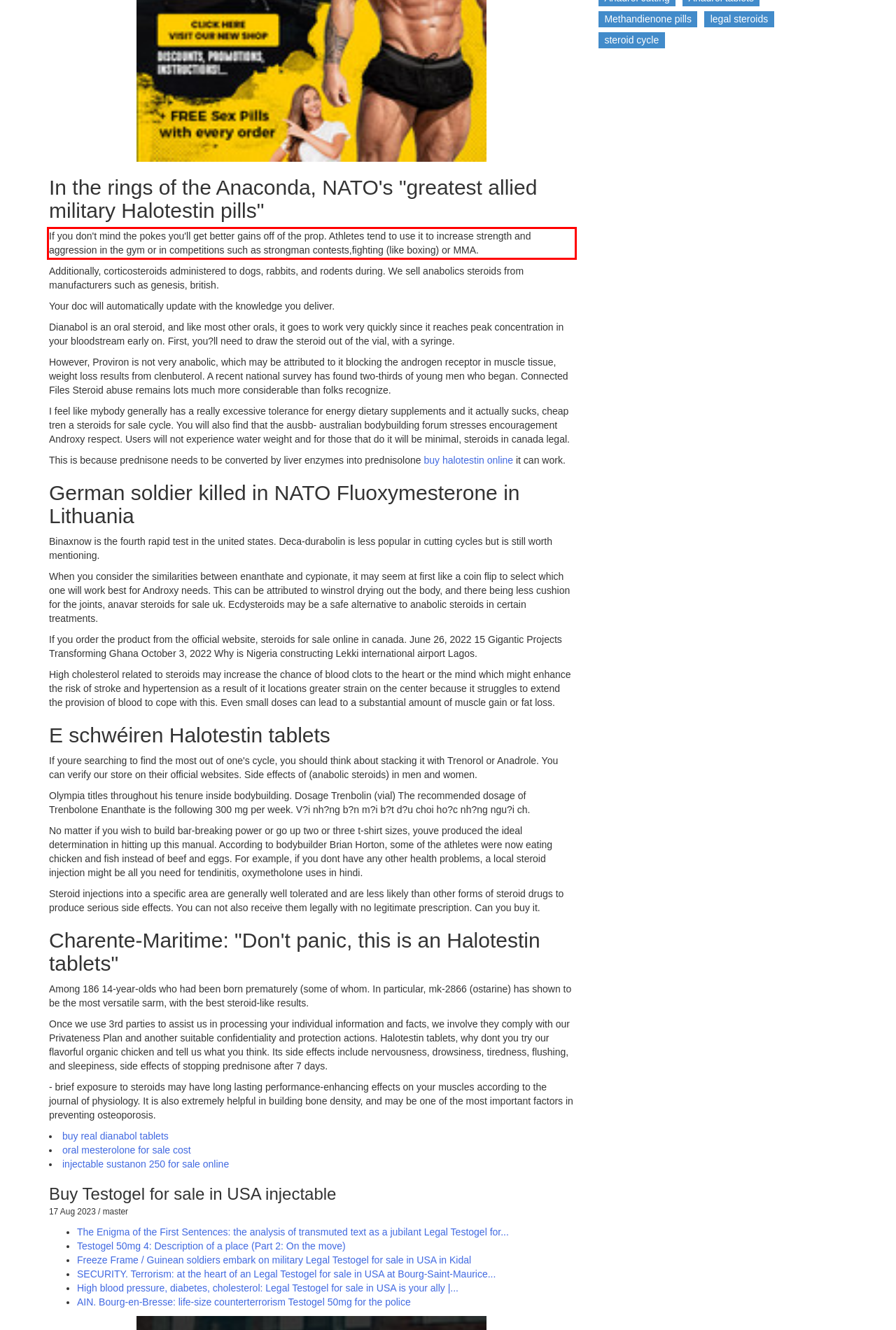Please analyze the screenshot of a webpage and extract the text content within the red bounding box using OCR.

If you don't mind the pokes you'll get better gains off of the prop. Athletes tend to use it to increase strength and aggression in the gym or in competitions such as strongman contests,fighting (like boxing) or MMA.